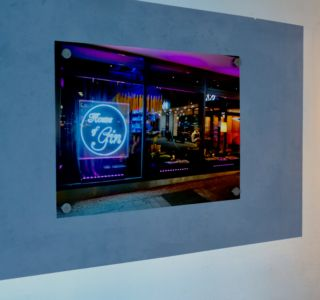Provide your answer in one word or a succinct phrase for the question: 
What is written on the signage?

House of Gin